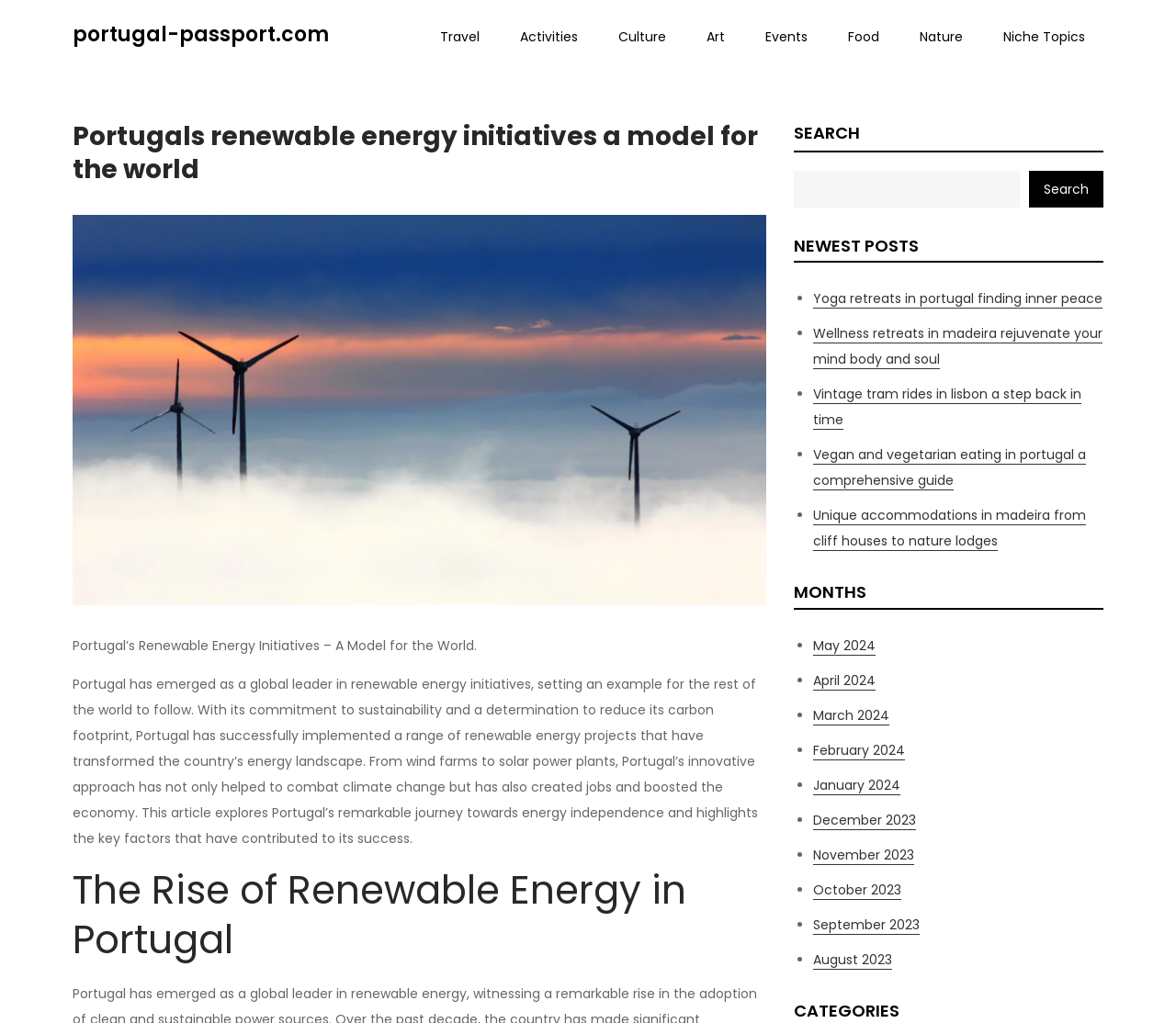Elaborate on the information and visuals displayed on the webpage.

The webpage is about Portugal's renewable energy initiatives, with a focus on its success as a global leader in this field. At the top of the page, there is a heading with the website's title, "portugal-passport.com", and a navigation menu with links to various categories such as "Travel", "Activities", "Culture", and more.

Below the navigation menu, there is a main heading that reads "Portugal's Renewable Energy Initiatives – A Model for the World." This is followed by a brief introduction to Portugal's commitment to sustainability and its successful implementation of renewable energy projects.

The main content of the page is divided into sections, with headings such as "The Rise of Renewable Energy in Portugal". The text describes Portugal's journey towards energy independence, highlighting the key factors that have contributed to its success.

On the right side of the page, there is a search bar with a button labeled "Search". Below the search bar, there is a section titled "NEWEST POSTS", which lists several links to recent articles, including "Yoga retreats in Portugal", "Wellness retreats in Madeira", and more.

Further down the page, there is a section titled "MONTHS", which lists links to articles organized by month, from May 2024 to August 2023. Each month is represented by a bullet point, followed by a link to the corresponding article.

Overall, the webpage provides an overview of Portugal's renewable energy initiatives, with a focus on its success and the key factors that have contributed to it. The page also includes links to related articles and a search function, making it easy for users to find more information on the topic.